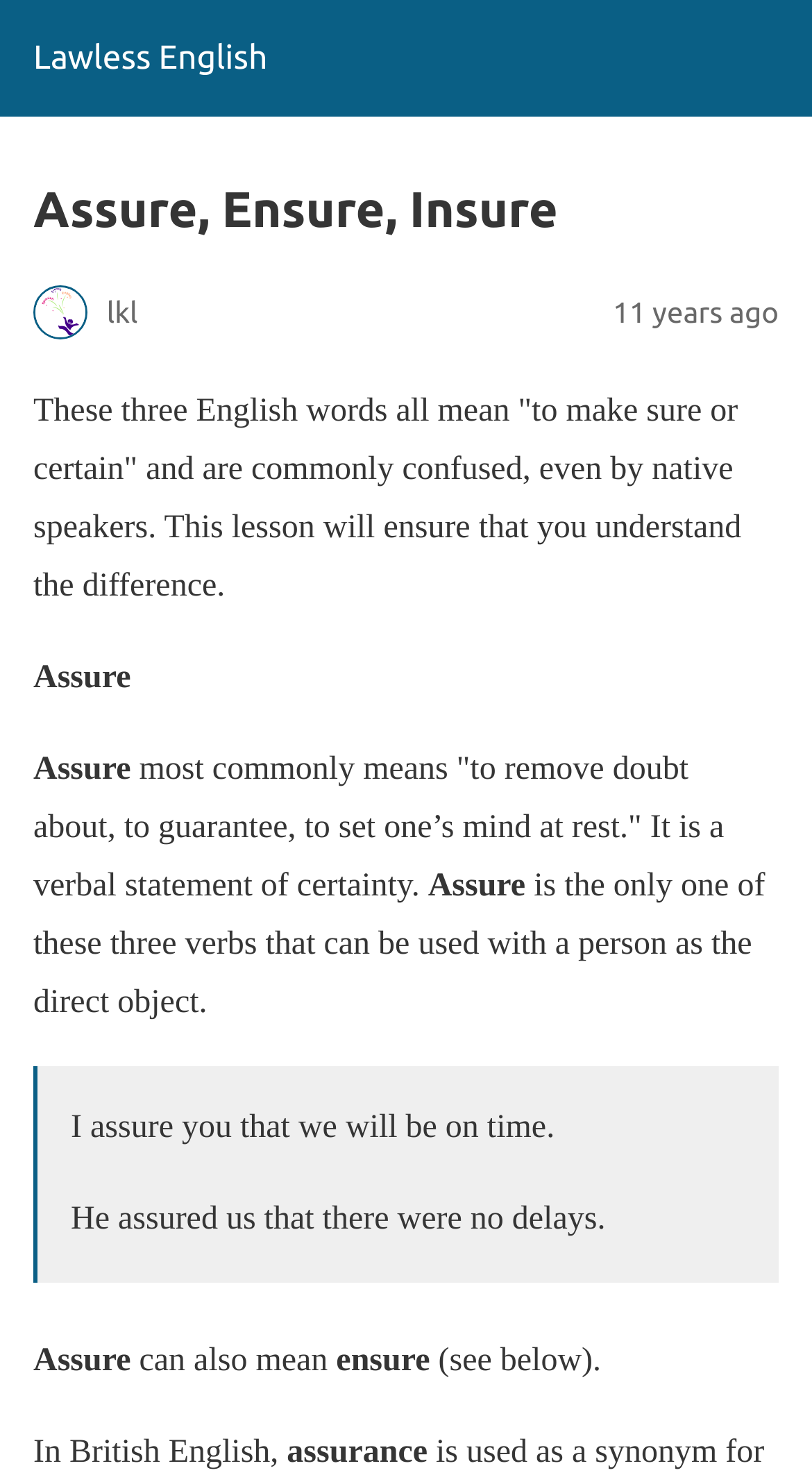Please extract the webpage's main title and generate its text content.

Assure, Ensure, Insure